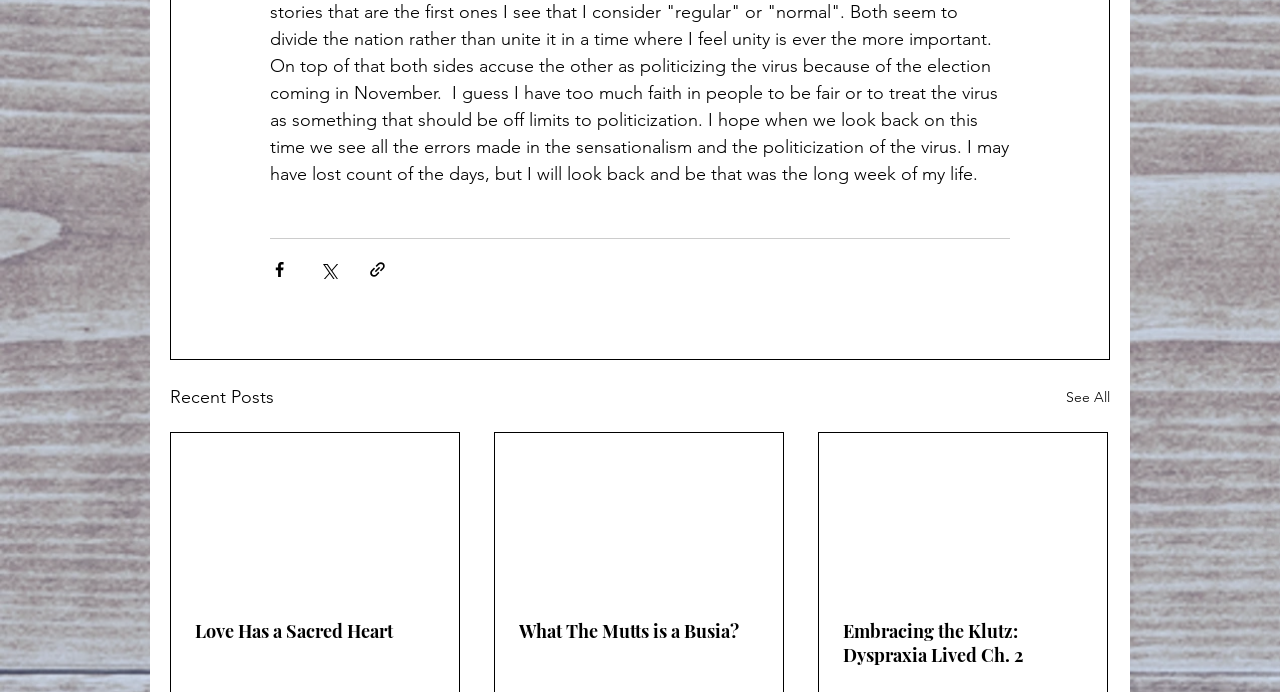Find the bounding box of the UI element described as: "Love Has a Sacred Heart". The bounding box coordinates should be given as four float values between 0 and 1, i.e., [left, top, right, bottom].

[0.152, 0.895, 0.34, 0.929]